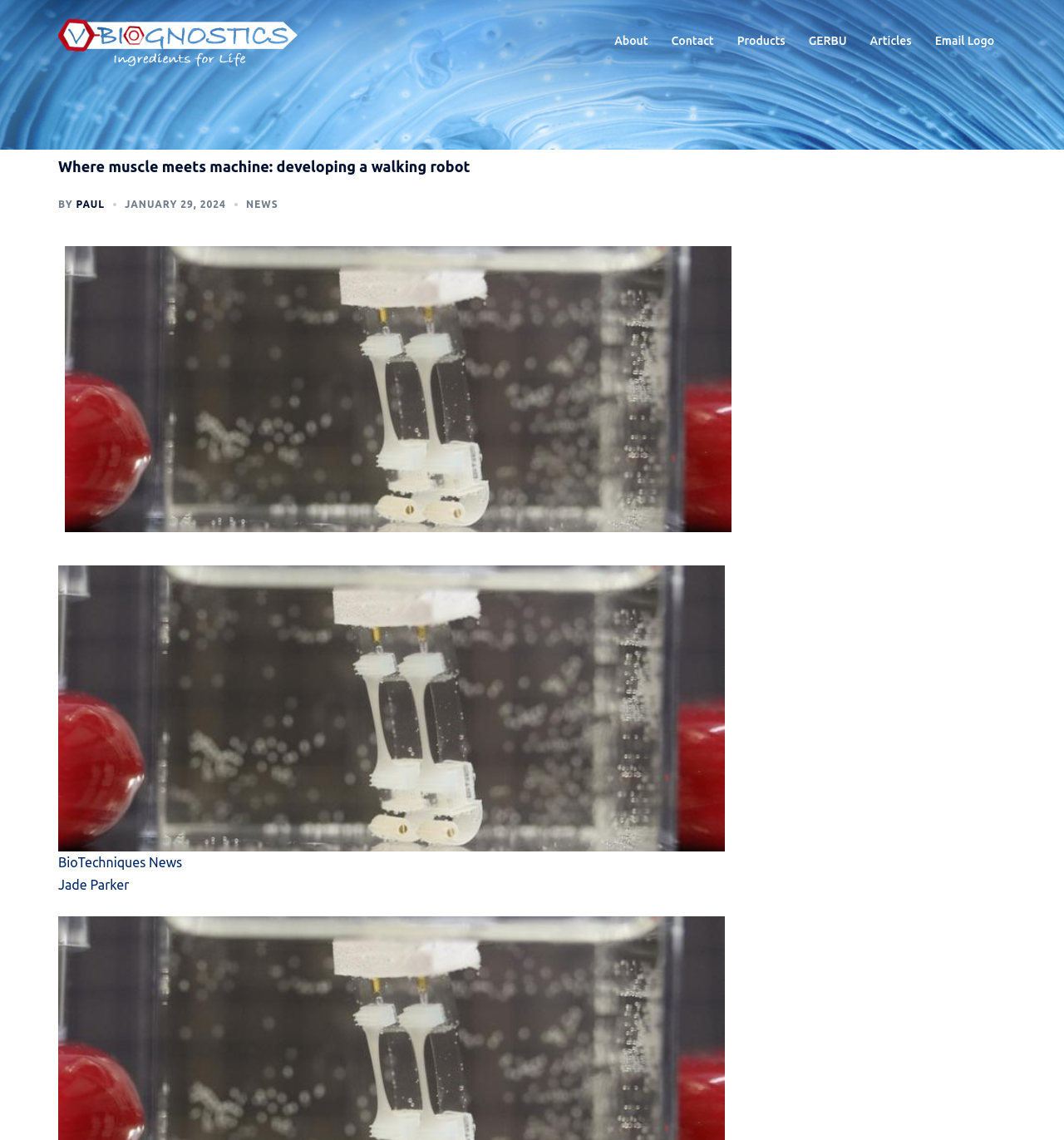Identify the bounding box coordinates for the UI element described as follows: January 29, 2024. Use the format (top-left x, top-left y, bottom-right x, bottom-right y) and ensure all values are floating point numbers between 0 and 1.

[0.117, 0.174, 0.212, 0.184]